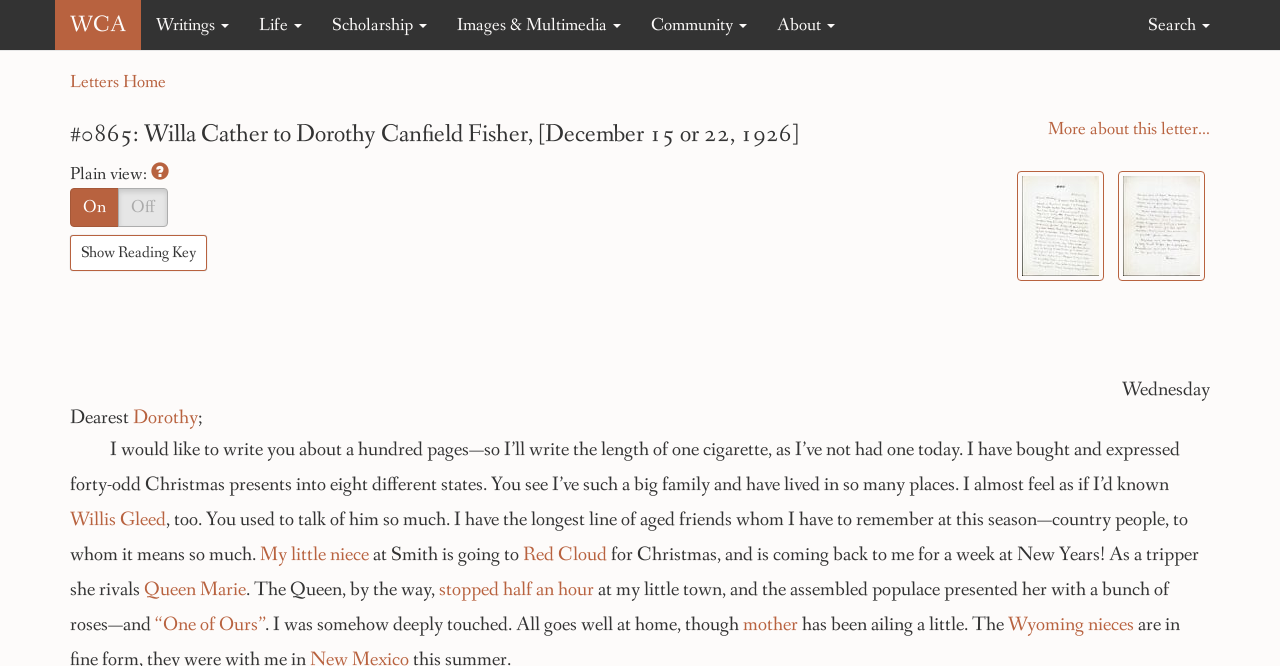Given the element description: "parent_node: Plain view:", predict the bounding box coordinates of the UI element it refers to, using four float numbers between 0 and 1, i.e., [left, top, right, bottom].

[0.118, 0.243, 0.132, 0.279]